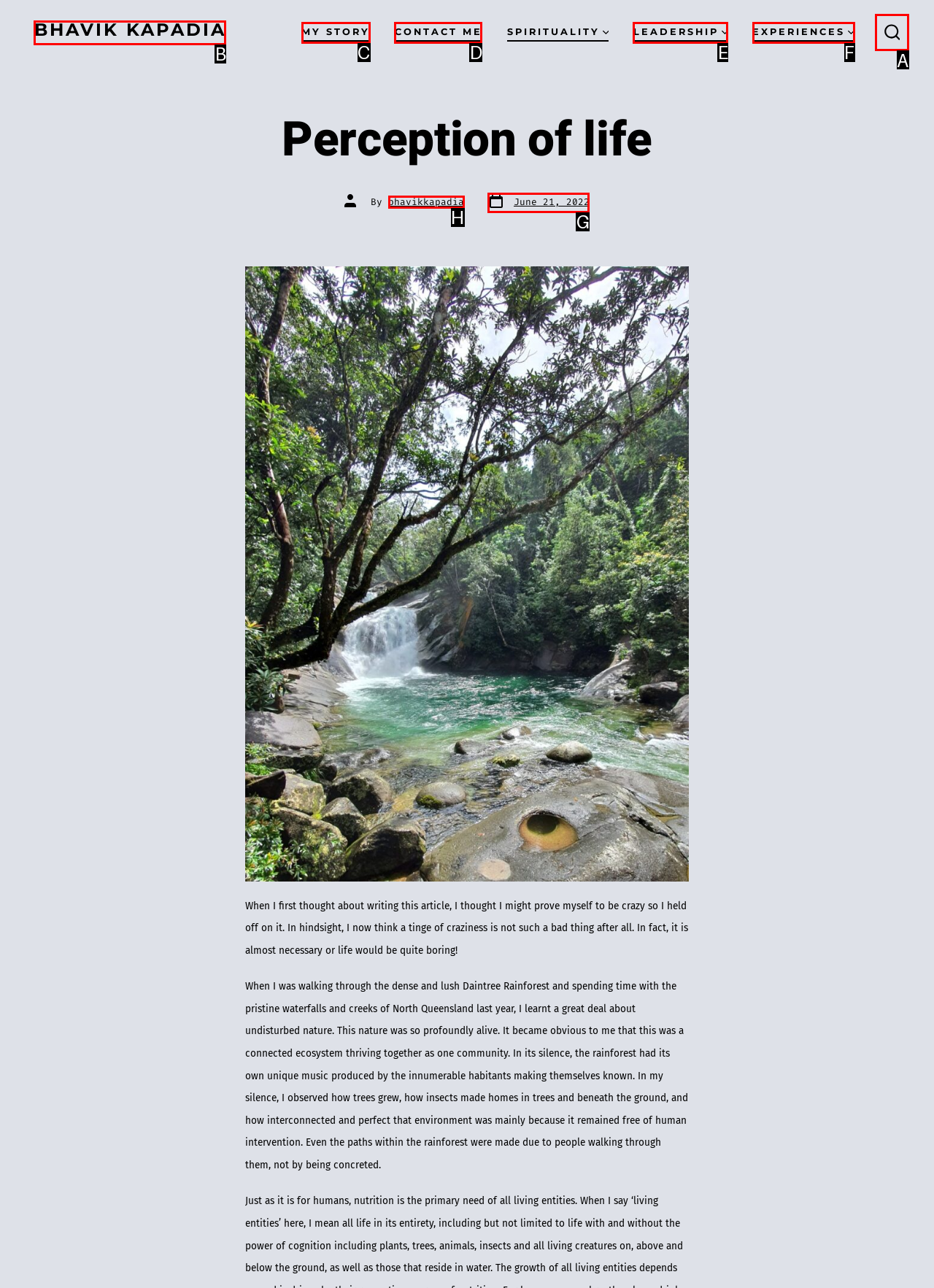Identify the correct HTML element to click to accomplish this task: Check the post date
Respond with the letter corresponding to the correct choice.

G